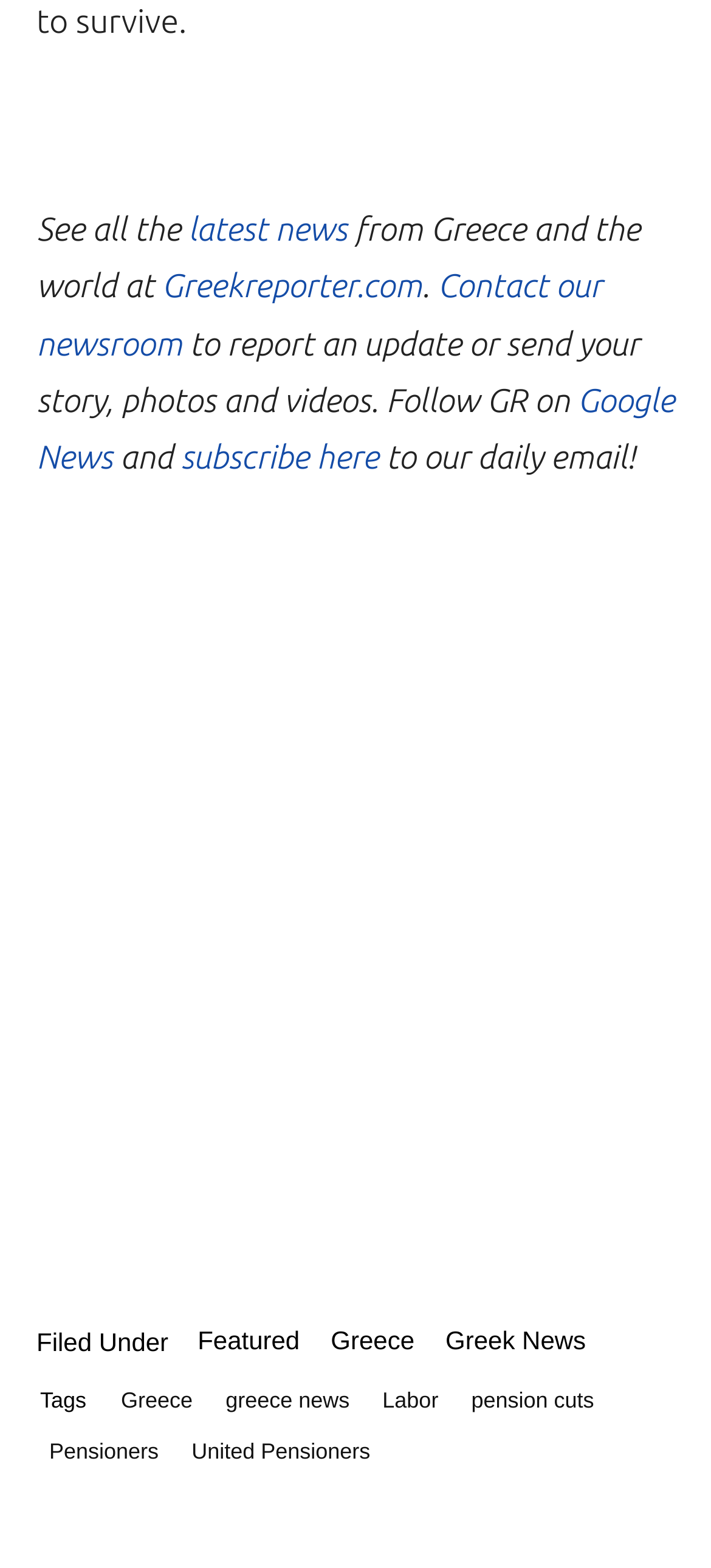Determine the bounding box coordinates of the section I need to click to execute the following instruction: "Subscribe to Google News". Provide the coordinates as four float numbers between 0 and 1, i.e., [left, top, right, bottom].

[0.051, 0.244, 0.949, 0.304]